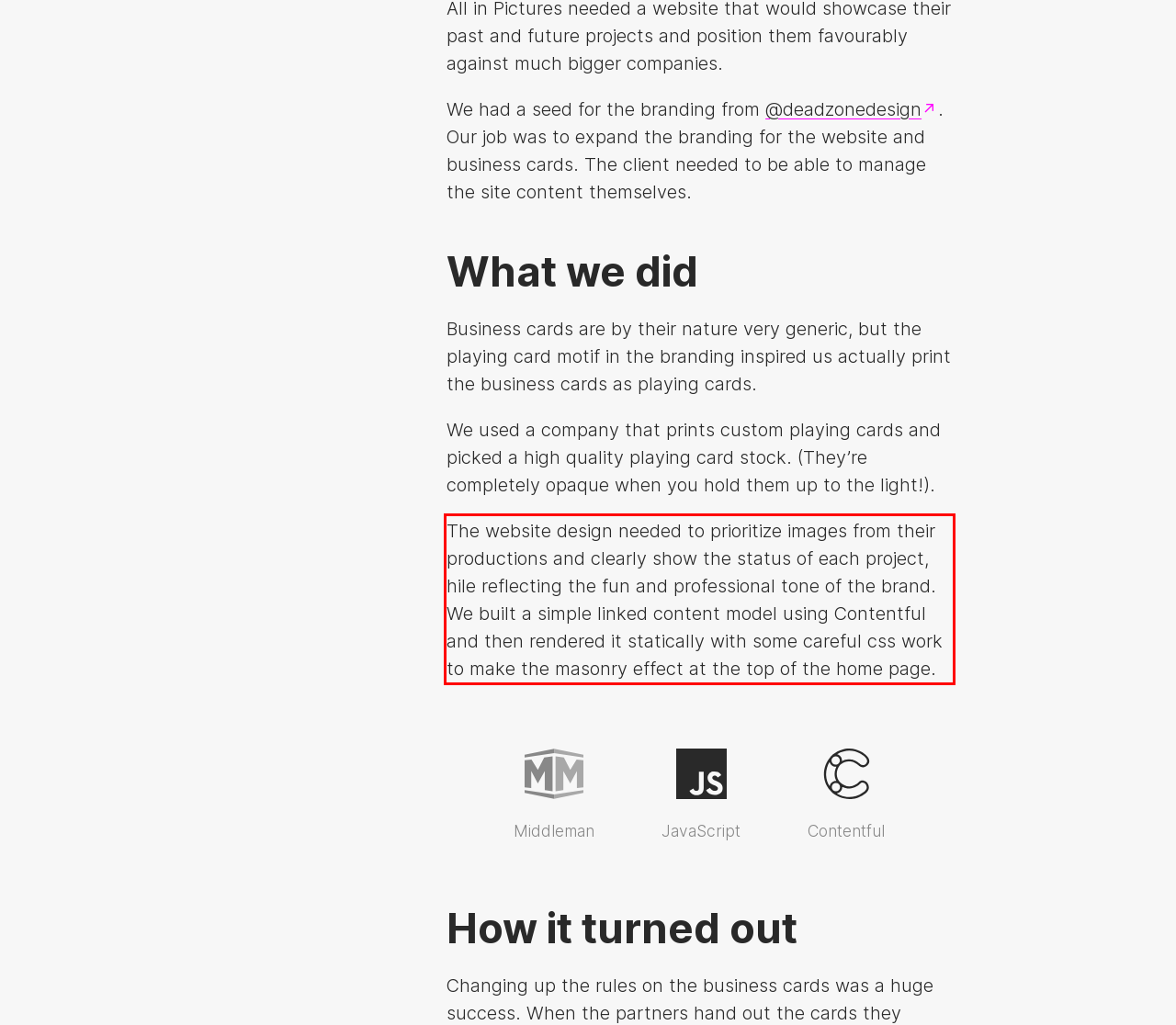With the given screenshot of a webpage, locate the red rectangle bounding box and extract the text content using OCR.

The website design needed to prioritize images from their productions and clearly show the status of each project, hile reflecting the fun and professional tone of the brand. We built a simple linked content model using Contentful and then rendered it statically with some careful css work to make the masonry effect at the top of the home page.